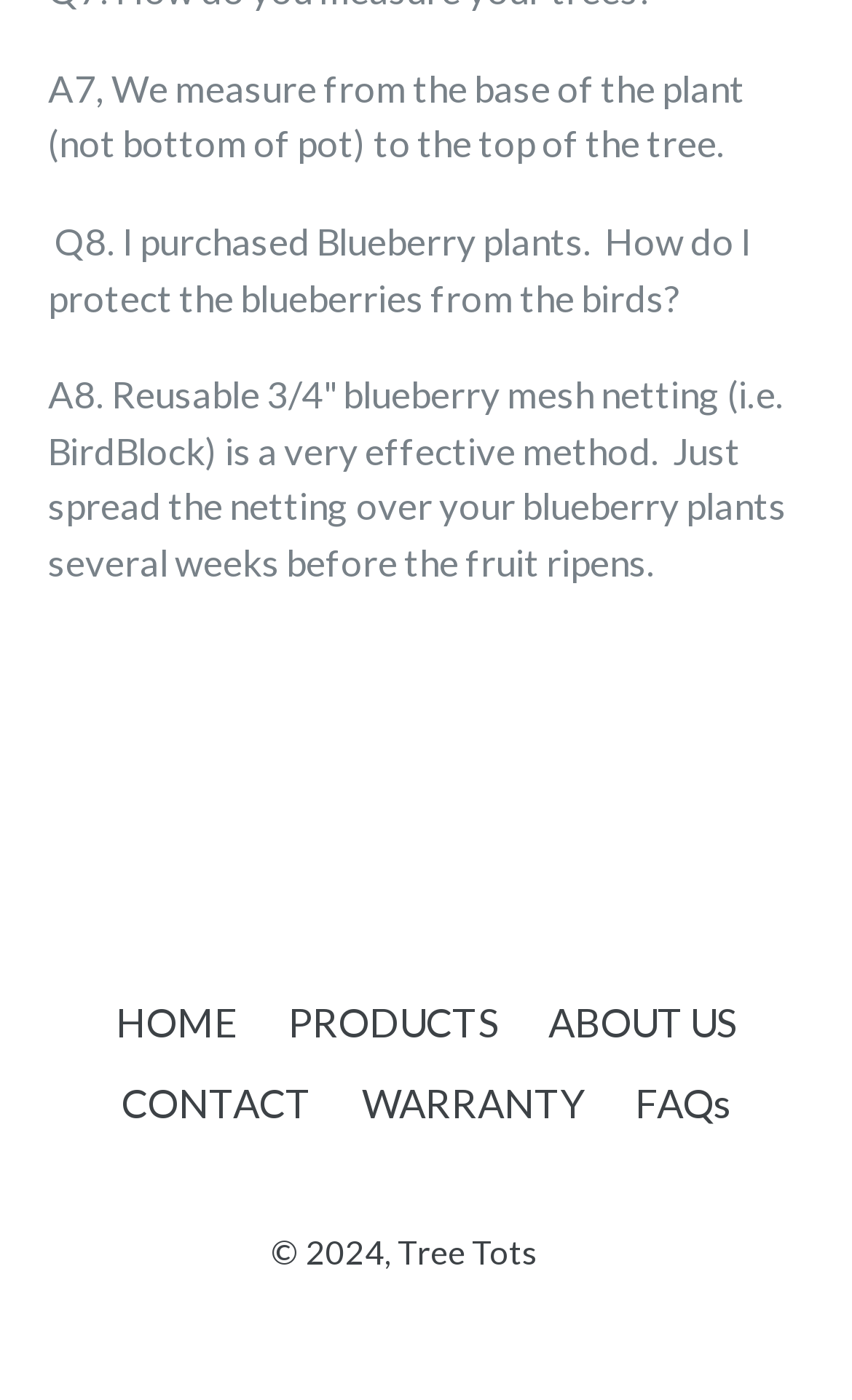Please reply to the following question using a single word or phrase: 
What year is the copyright for?

2024